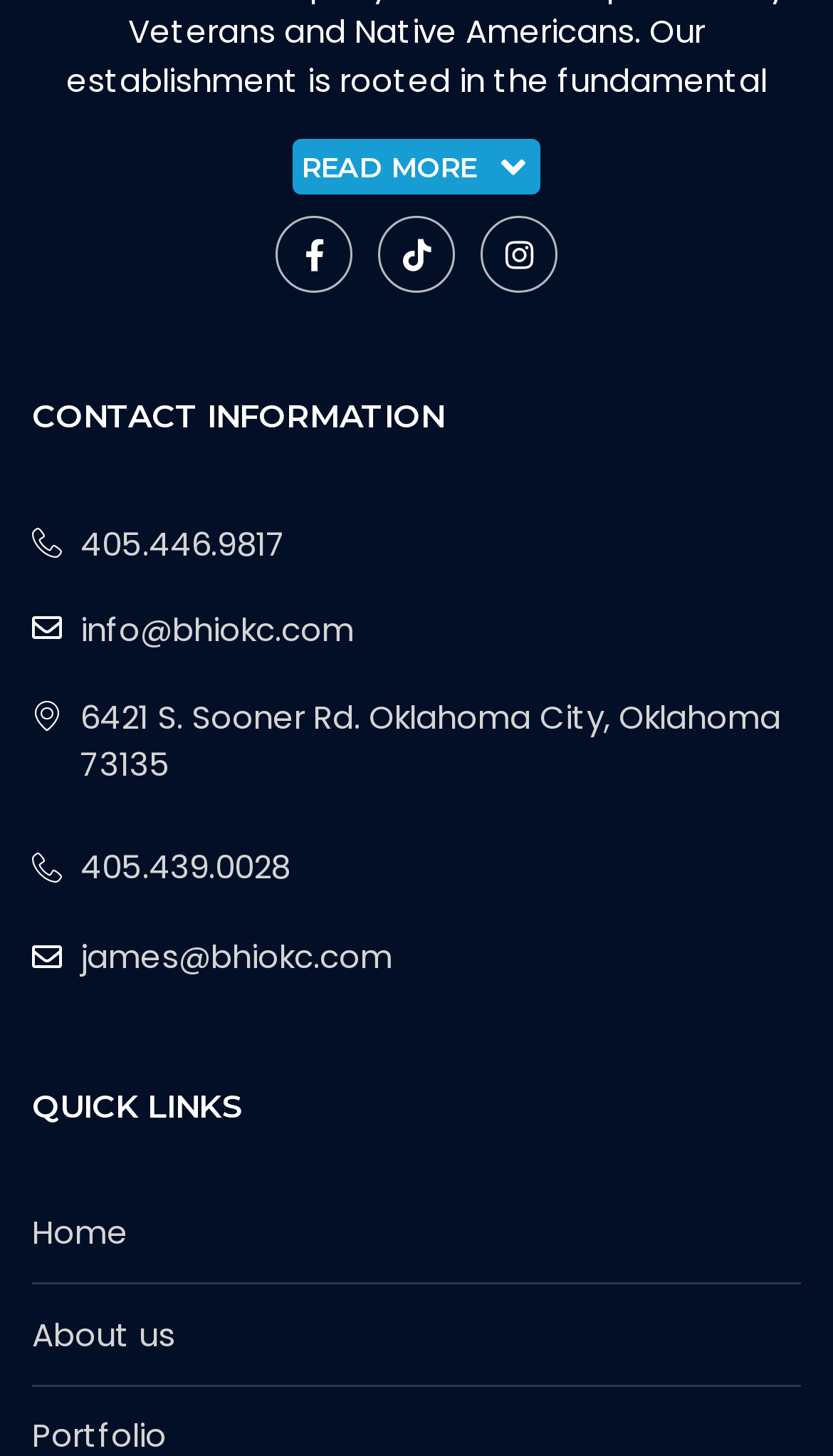Give the bounding box coordinates for the element described by: "About us".

[0.038, 0.901, 0.962, 0.934]